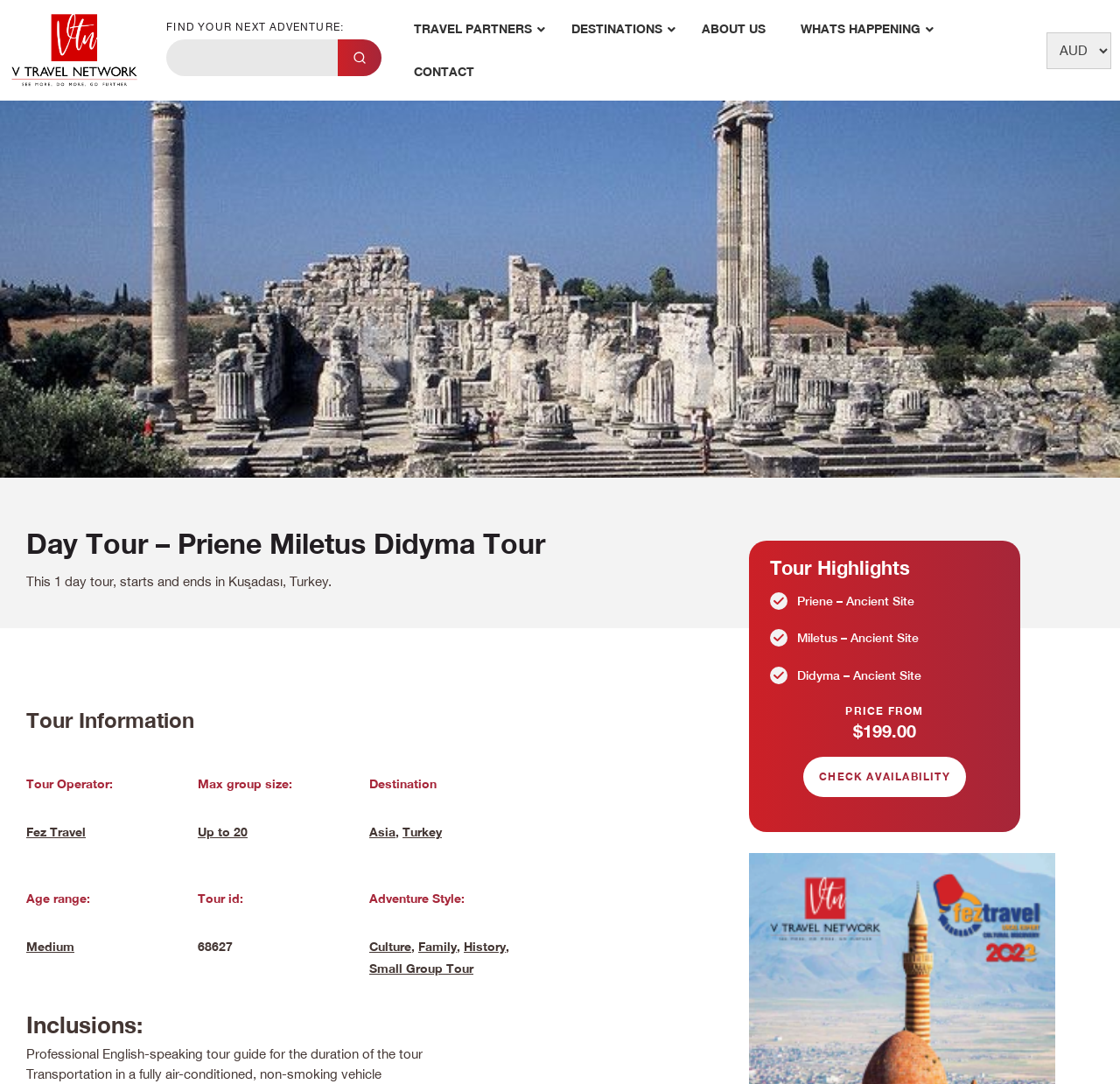Pinpoint the bounding box coordinates of the clickable area needed to execute the instruction: "Contact the travel partner". The coordinates should be specified as four float numbers between 0 and 1, i.e., [left, top, right, bottom].

[0.354, 0.046, 0.439, 0.085]